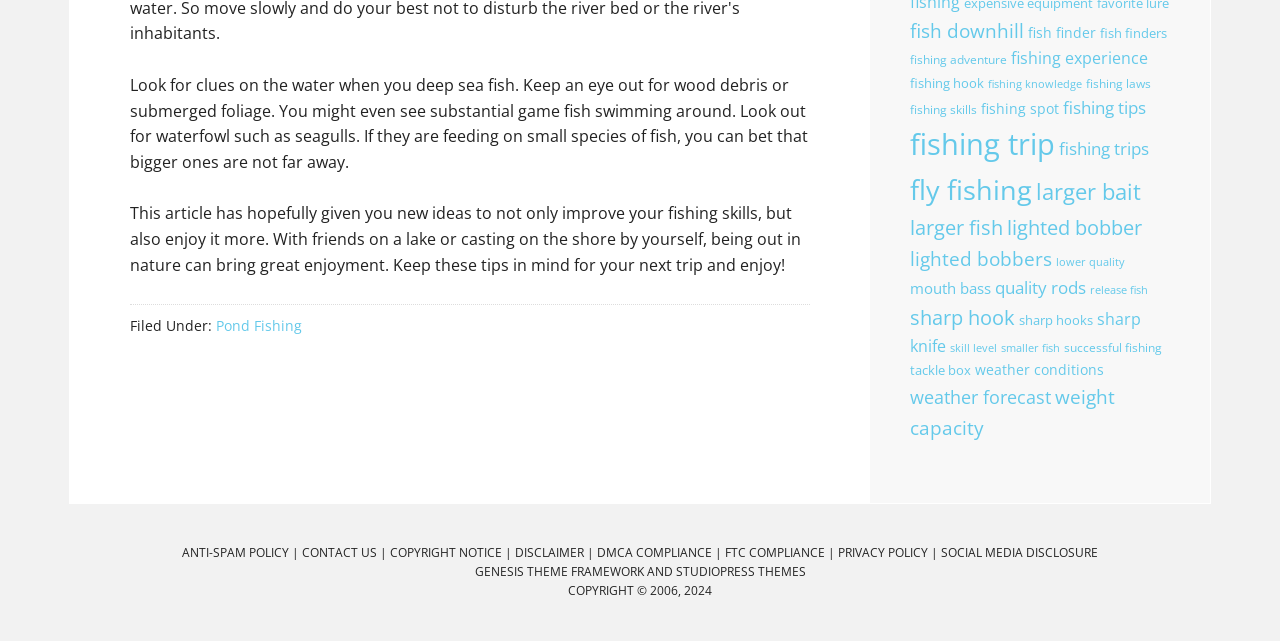Consider the image and give a detailed and elaborate answer to the question: 
What is the footer section of the webpage used for?

The footer section of the webpage contains links to legal information, such as anti-spam policy, contact us, copyright notice, and disclaimer. This section provides important information about the website's policies and terms of use.